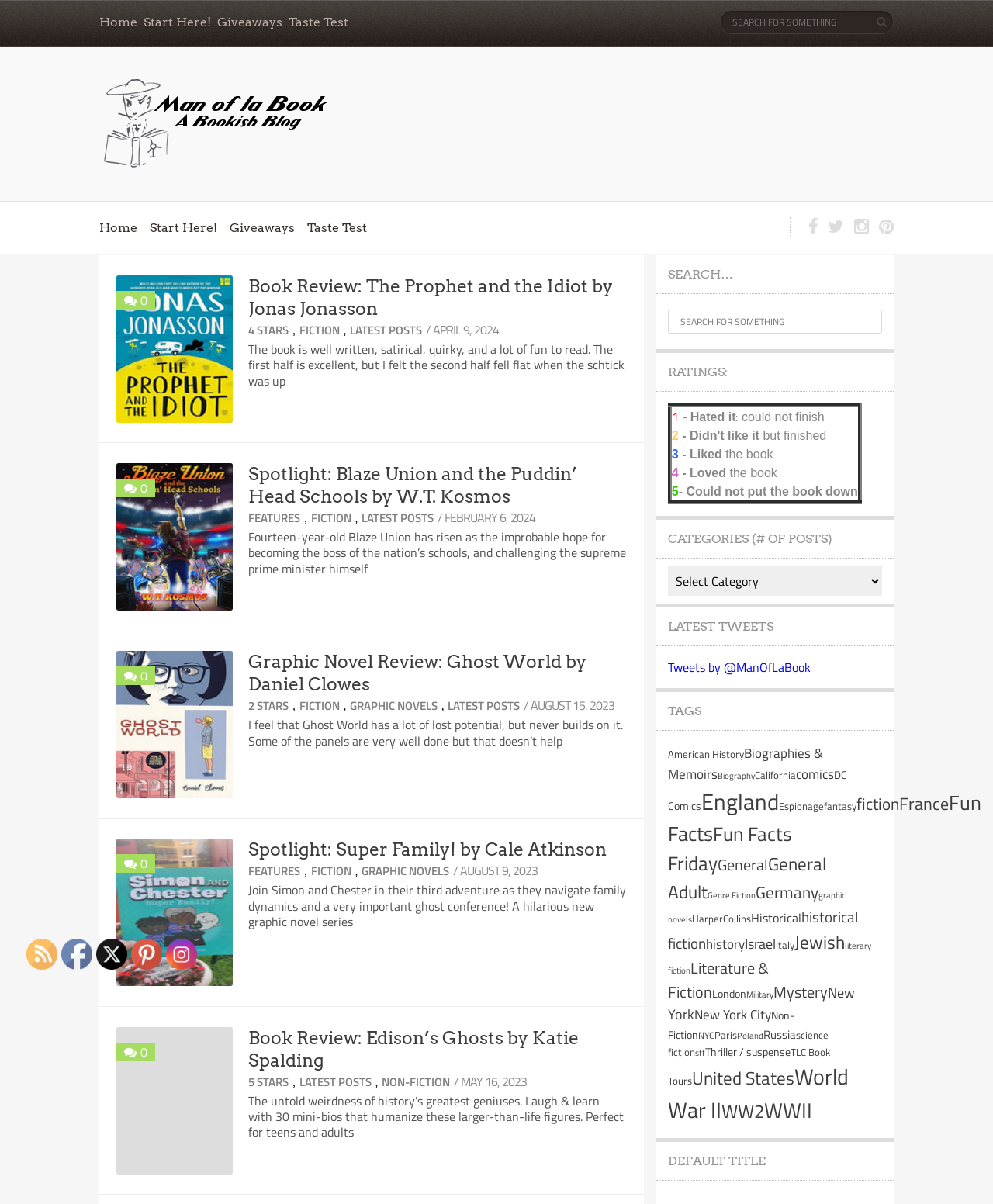Given the element description: "TLC Book Tours", predict the bounding box coordinates of the UI element it refers to, using four float numbers between 0 and 1, i.e., [left, top, right, bottom].

[0.672, 0.867, 0.836, 0.904]